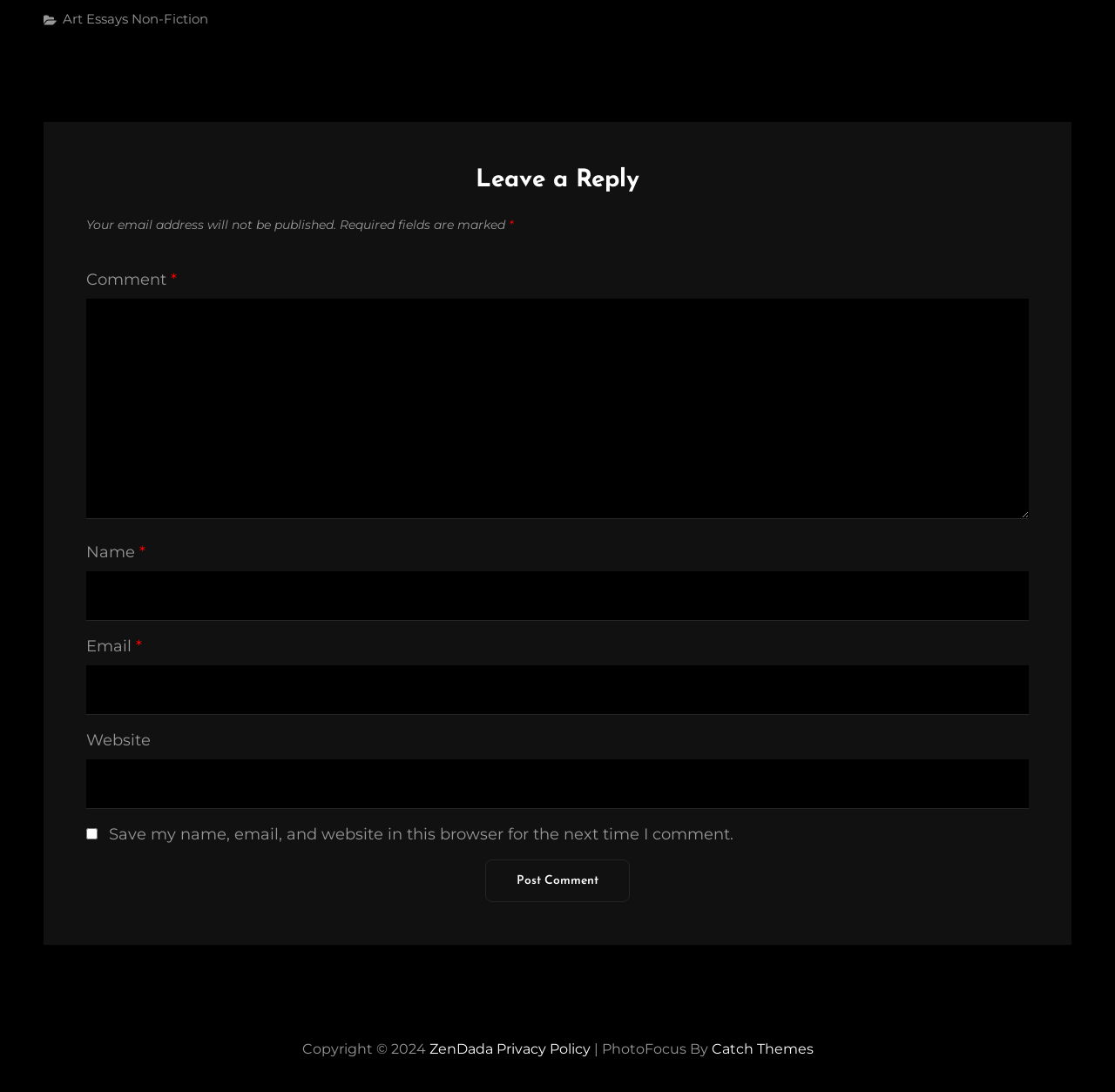Provide your answer in a single word or phrase: 
What is the purpose of the 'Comment' field?

Leave a reply